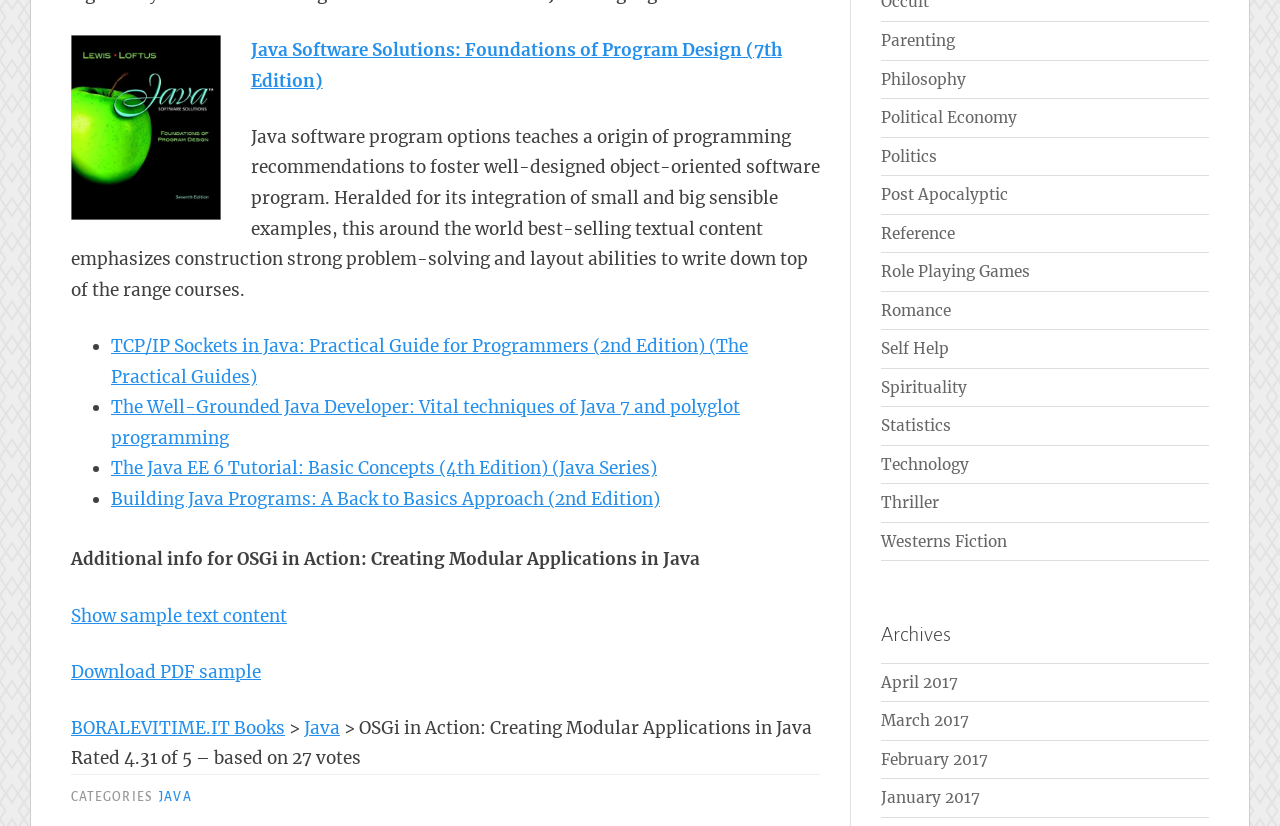Respond with a single word or short phrase to the following question: 
What is the title of the book?

OSGi in Action: Creating Modular Applications in Java